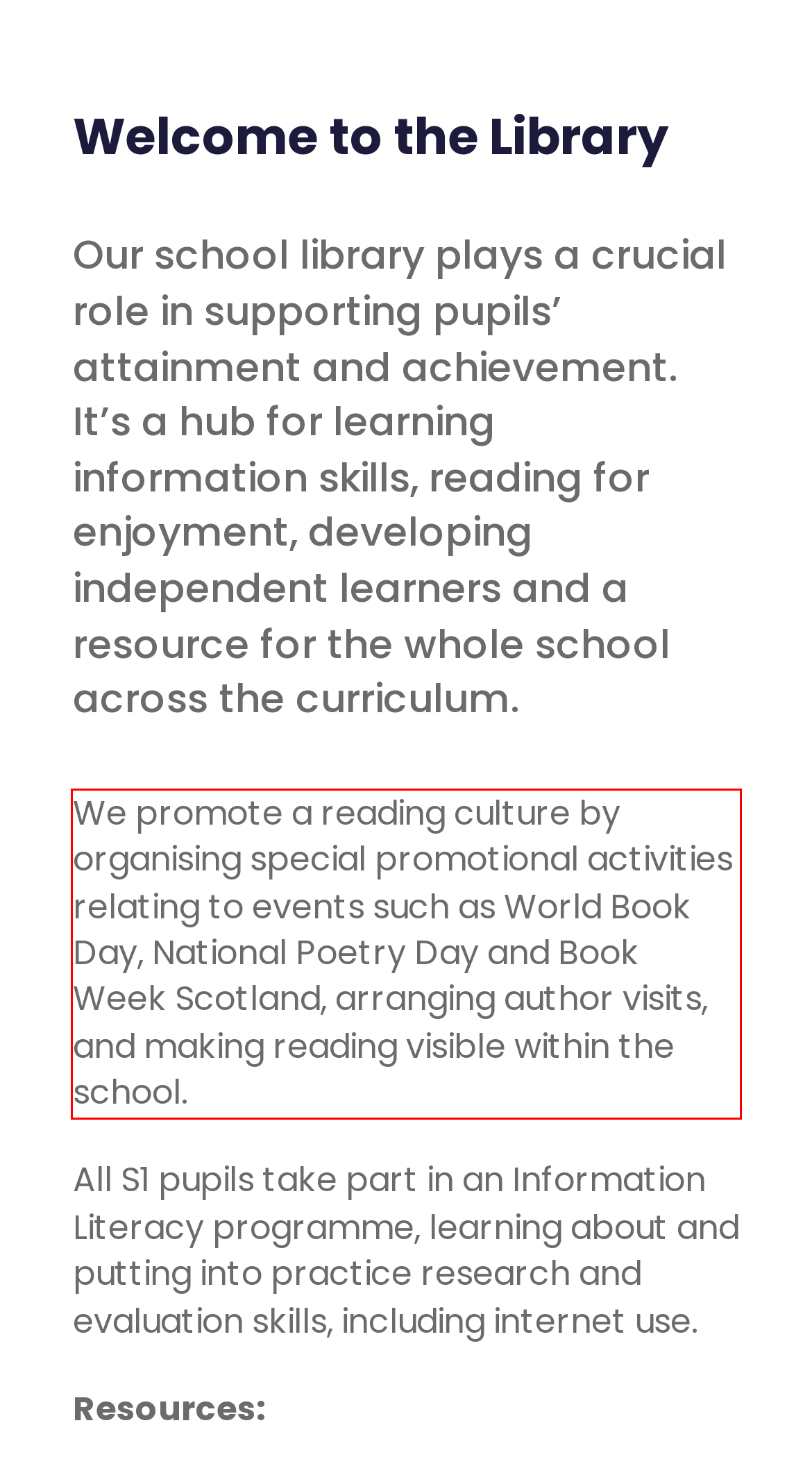Please identify and extract the text content from the UI element encased in a red bounding box on the provided webpage screenshot.

We promote a reading culture by organising special promotional activities relating to events such as World Book Day, National Poetry Day and Book Week Scotland, arranging author visits, and making reading visible within the school.